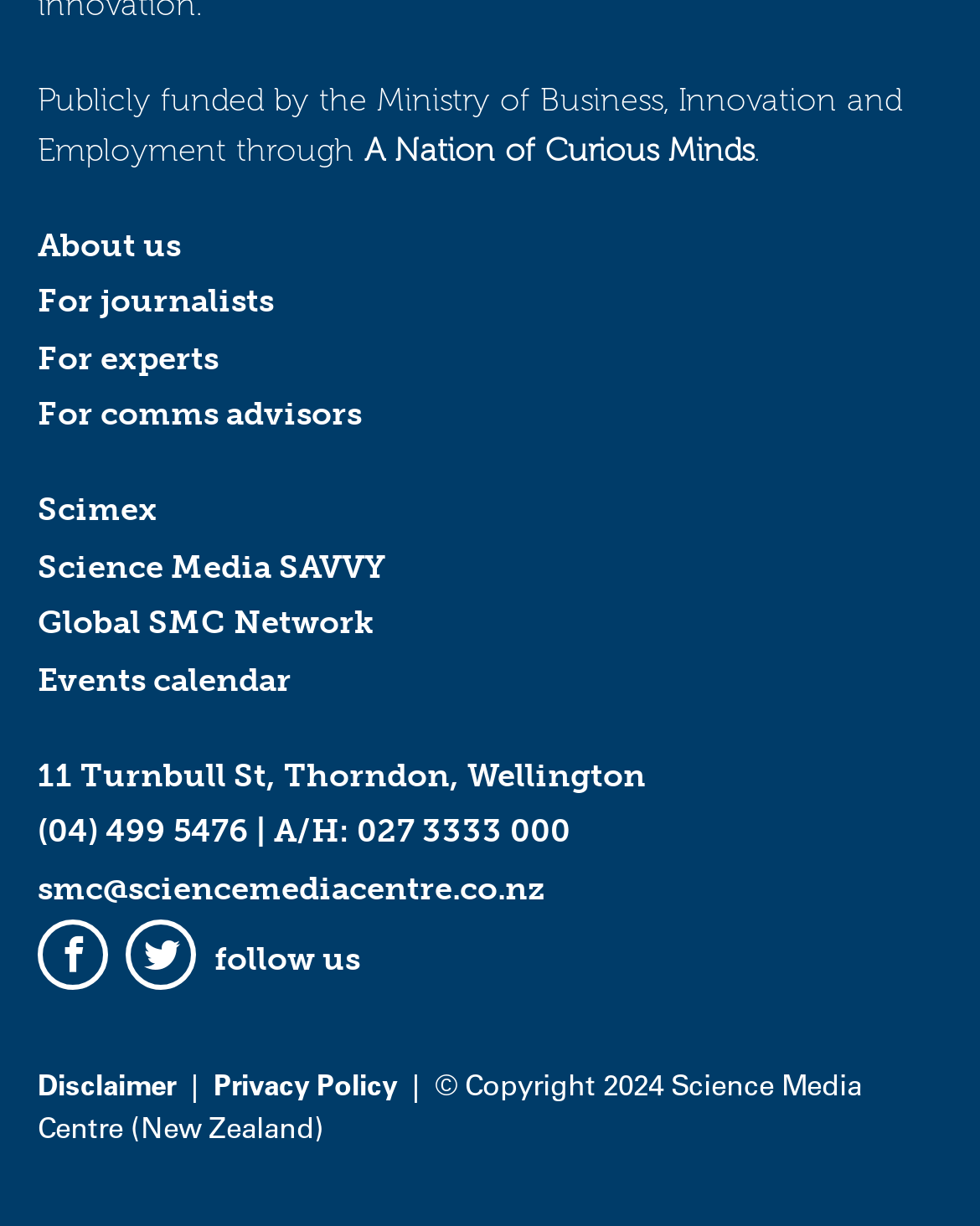Identify and provide the bounding box coordinates of the UI element described: "smc@sciencemediacentre.co.nz". The coordinates should be formatted as [left, top, right, bottom], with each number being a float between 0 and 1.

[0.038, 0.708, 0.556, 0.739]